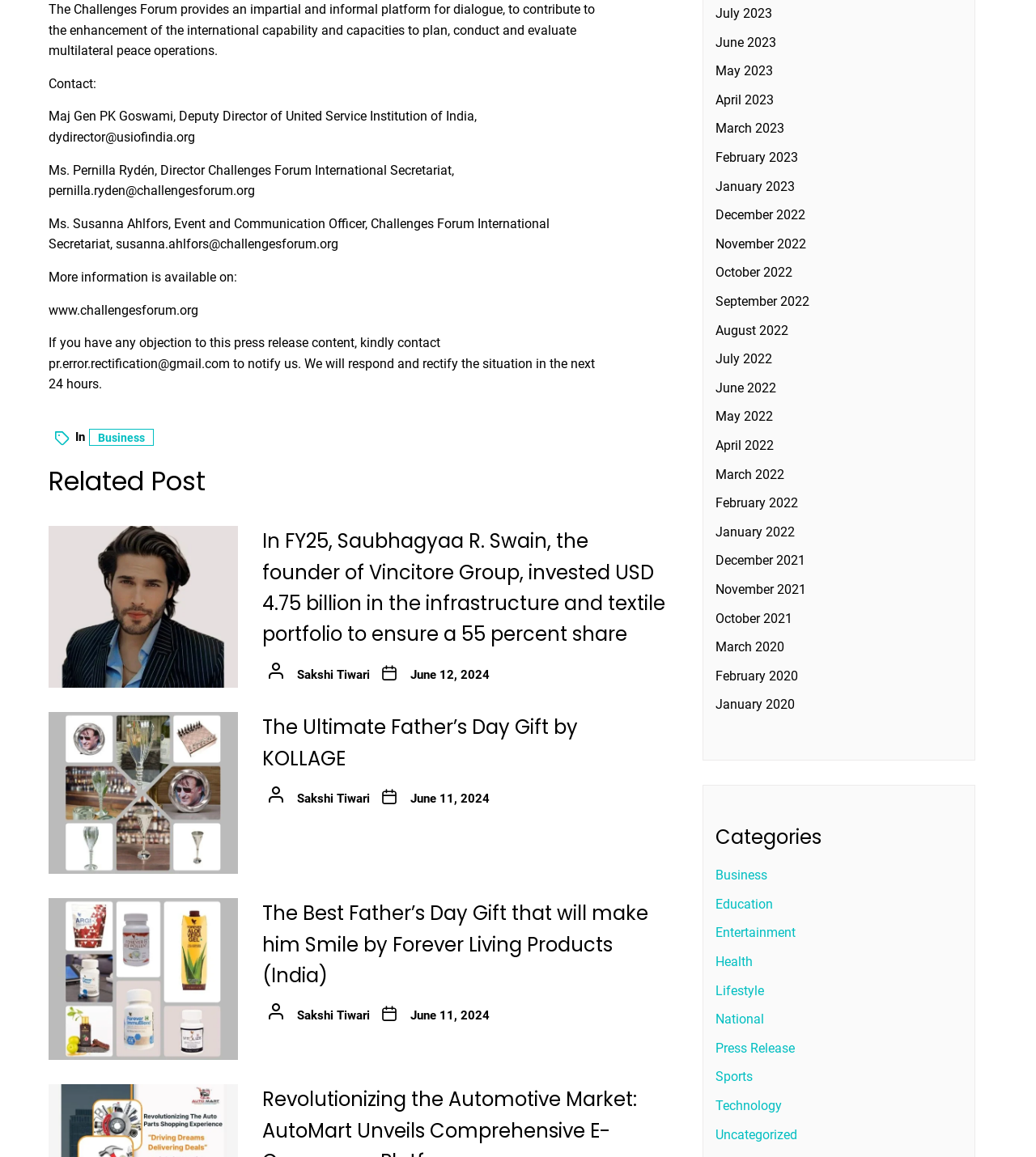Answer the question using only one word or a concise phrase: What is the category of the post 'In FY25, Saubhagyaa R. Swain, the founder of Vincitore Group, invested USD 4.75 billion in the infrastructure and textile portfolio to ensure a 55 percent share'?

Business